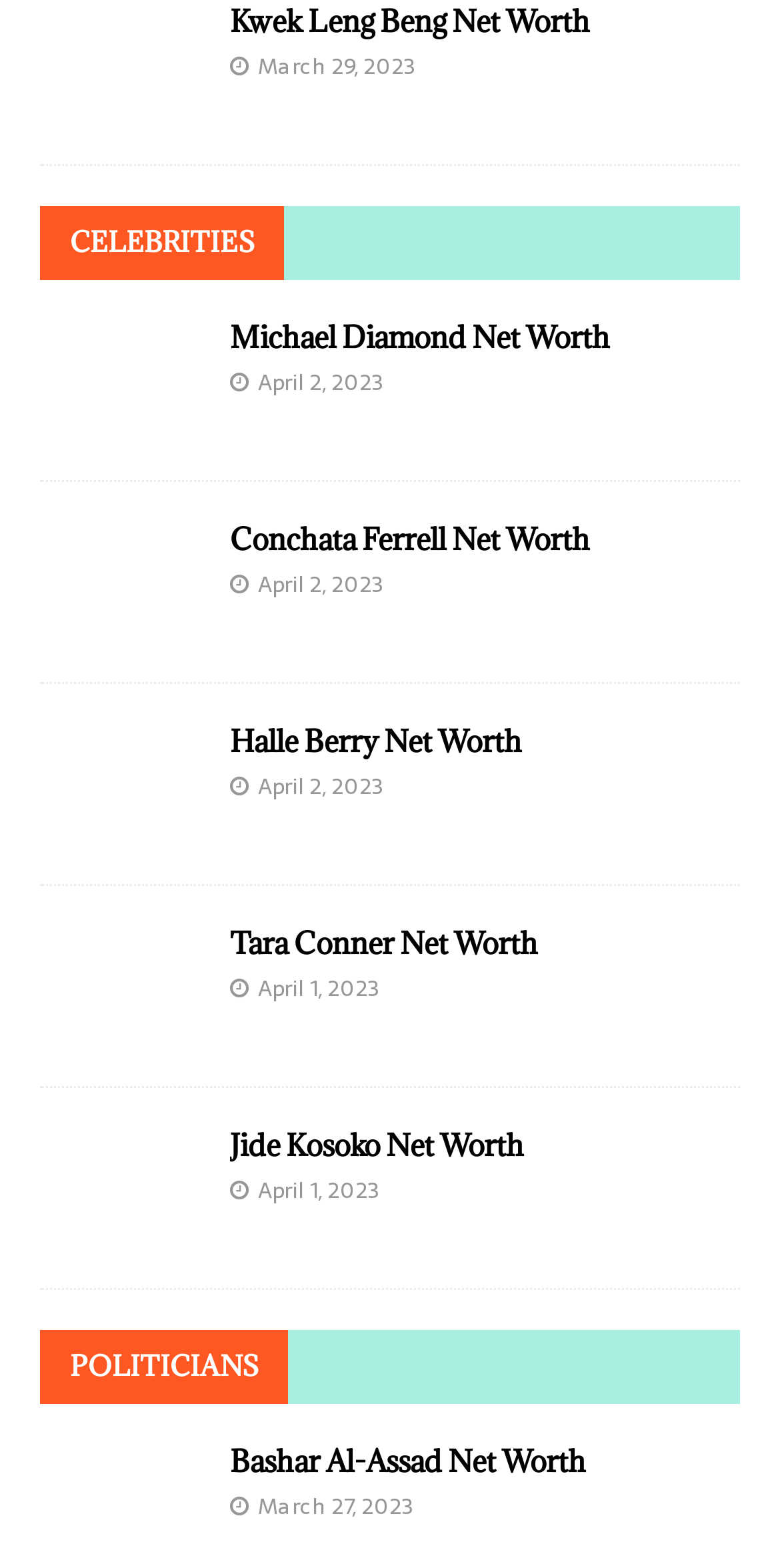Show me the bounding box coordinates of the clickable region to achieve the task as per the instruction: "Check Conchata Ferrell's net worth".

[0.051, 0.381, 0.256, 0.409]